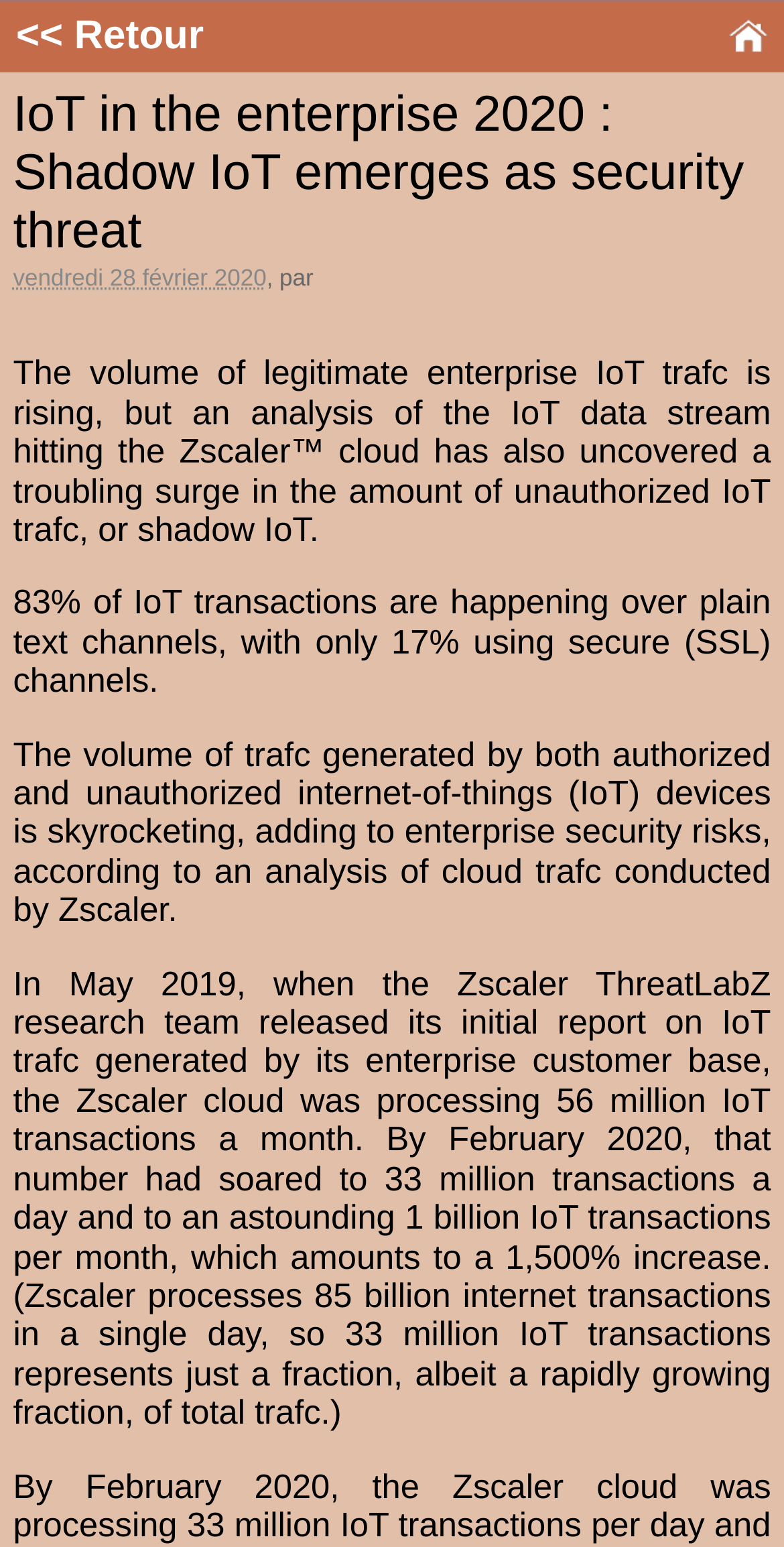Answer this question in one word or a short phrase: What percentage of IoT transactions use secure channels?

17%